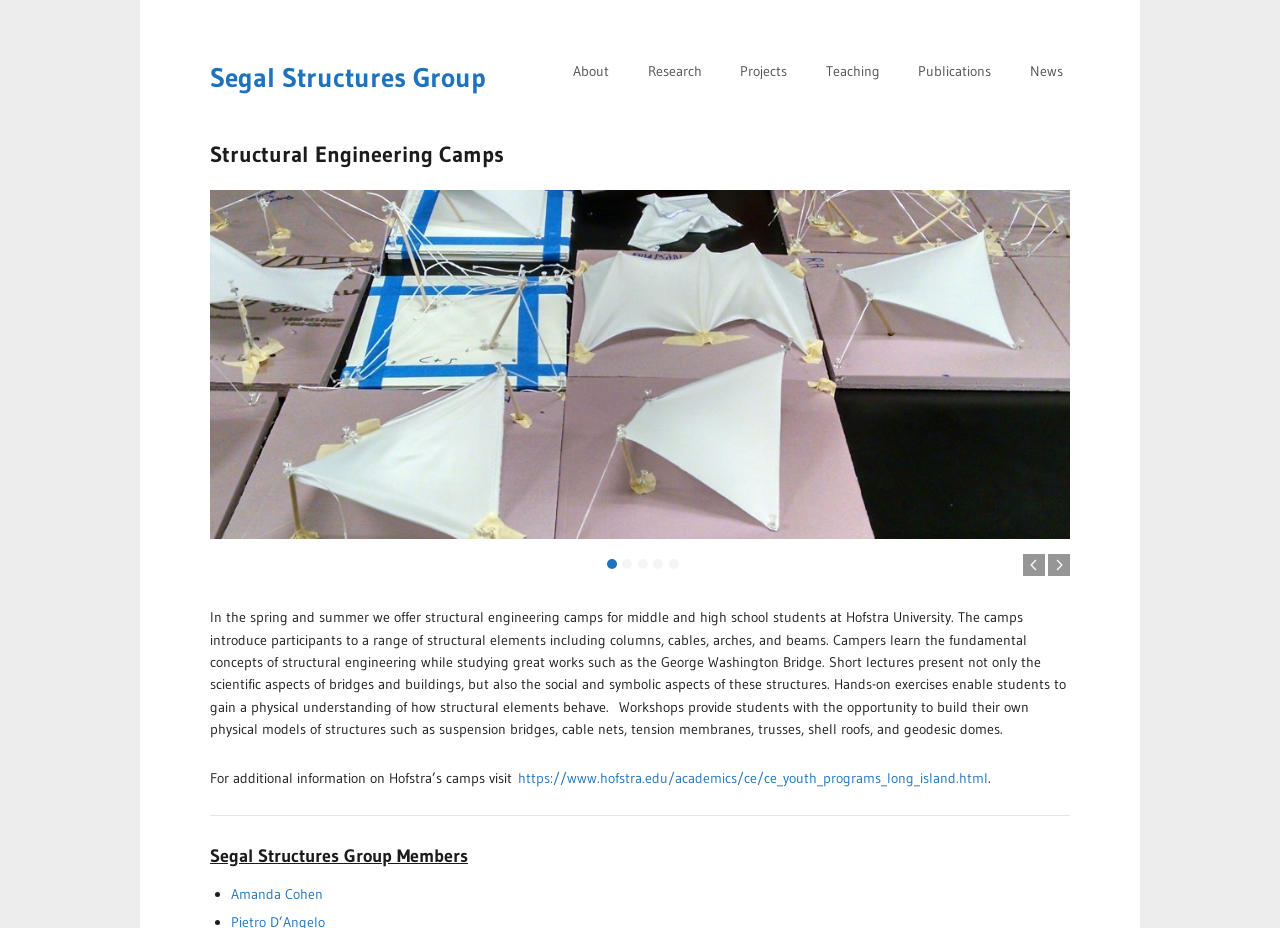Detail the webpage's structure and highlights in your description.

The webpage is about Structural Engineering Camps offered by Segal Structures Group. At the top, there is a heading with the group's name, "Segal Structures Group", which is also a link. To the right of this heading, there are several links to different sections of the website, including "About", "Research", "Projects", "Teaching", "Publications", and "News".

Below the top heading, there is another heading that reads "Structural Engineering Camps". This section describes the camps offered by the group, which are designed for middle and high school students at Hofstra University. The camps introduce participants to various structural elements, such as columns, cables, and beams, and provide hands-on exercises to help students understand how these elements behave.

The text in this section is divided into two paragraphs. The first paragraph describes the camps and their activities, while the second paragraph provides additional information on Hofstra's camps and includes a link to the university's website.

Further down the page, there is a list of links to numbered pages, likely indicating pagination. There are also links to "Previous" and "Next" pages.

Finally, at the bottom of the page, there is a section titled "Segal Structures Group Members", which lists the group's members, including Amanda Cohen.